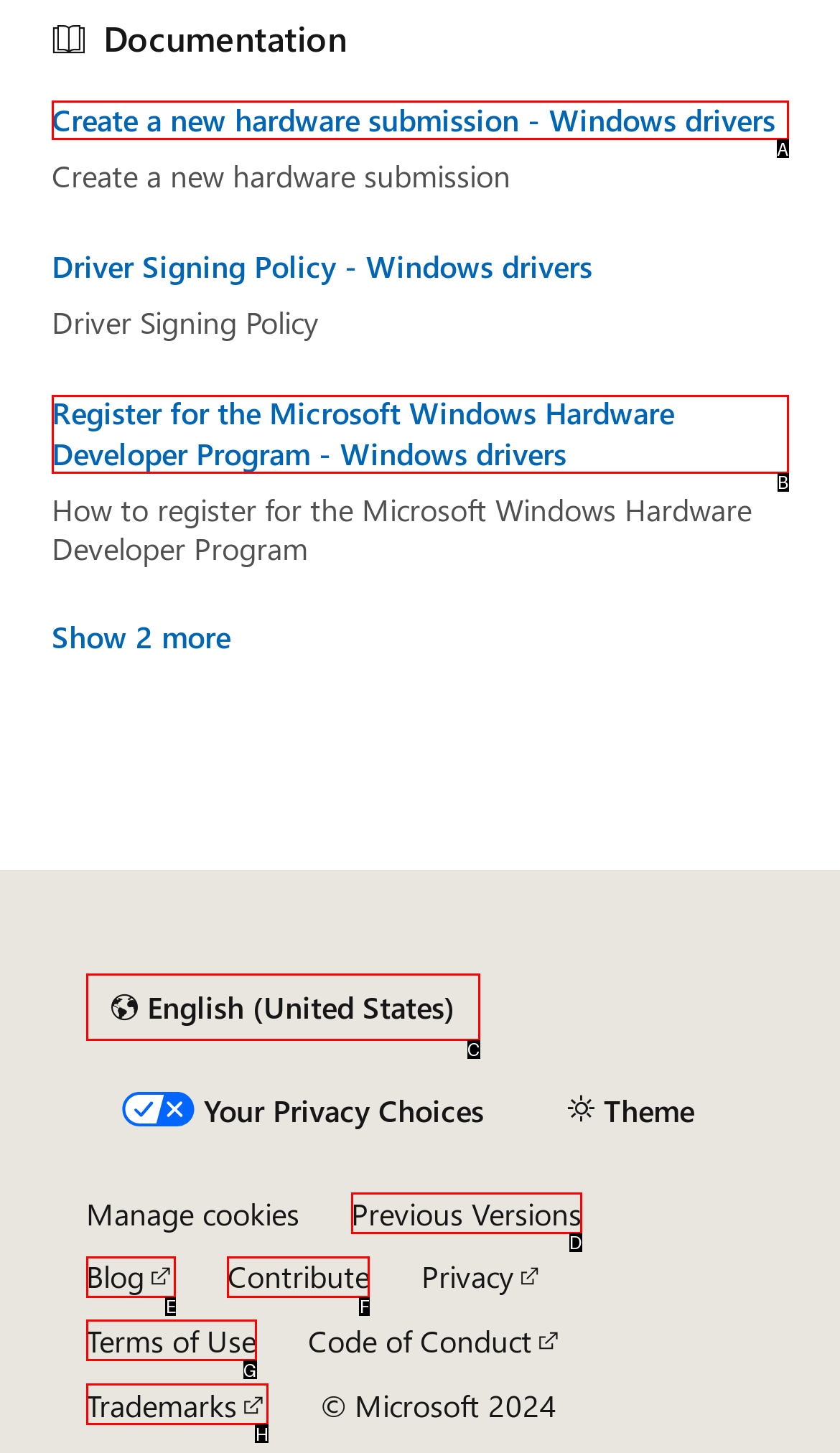Figure out which option to click to perform the following task: Select a different content language
Provide the letter of the correct option in your response.

C